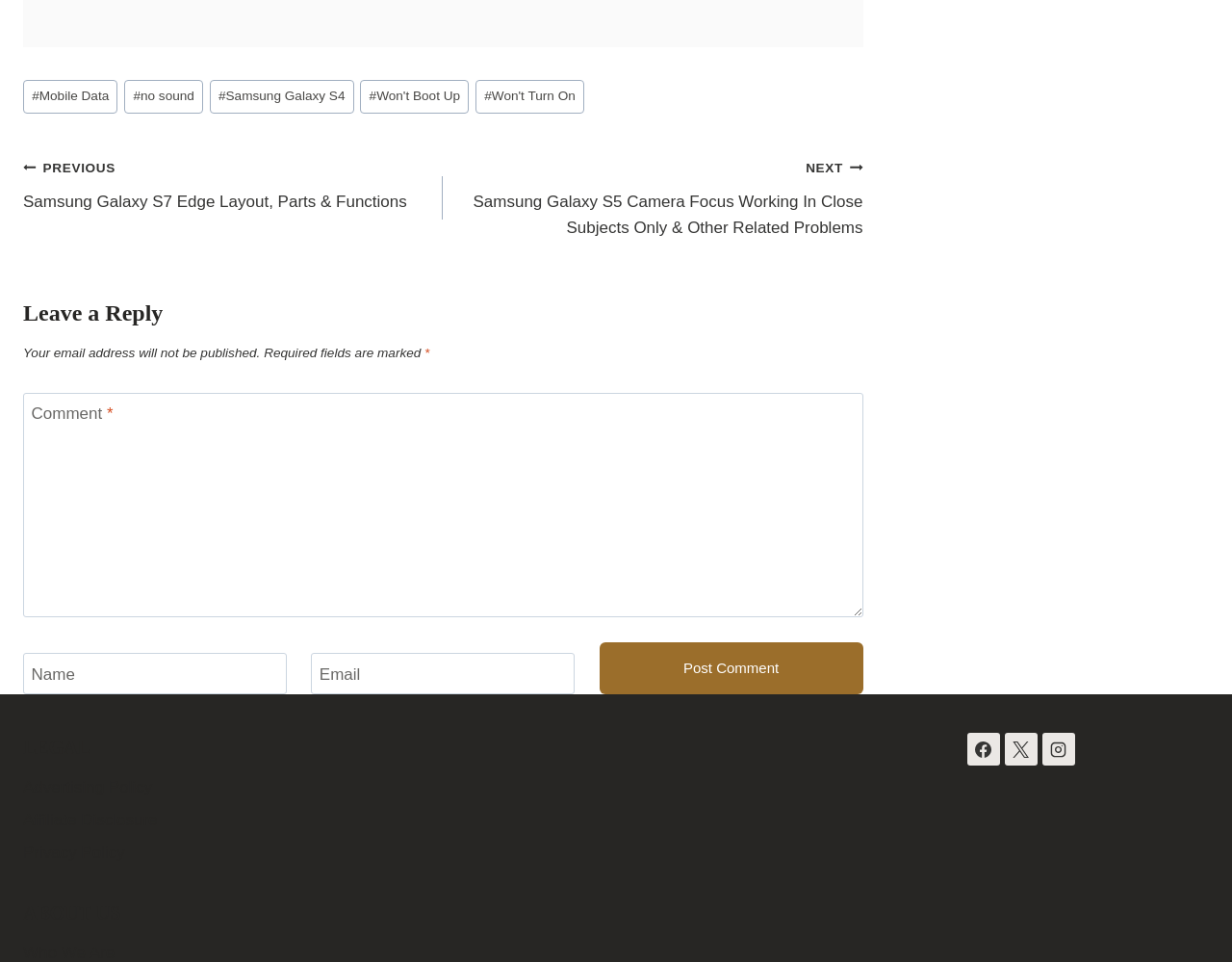Determine the bounding box coordinates of the clickable element necessary to fulfill the instruction: "Click on the 'Post Comment' button". Provide the coordinates as four float numbers within the 0 to 1 range, i.e., [left, top, right, bottom].

[0.486, 0.668, 0.7, 0.722]